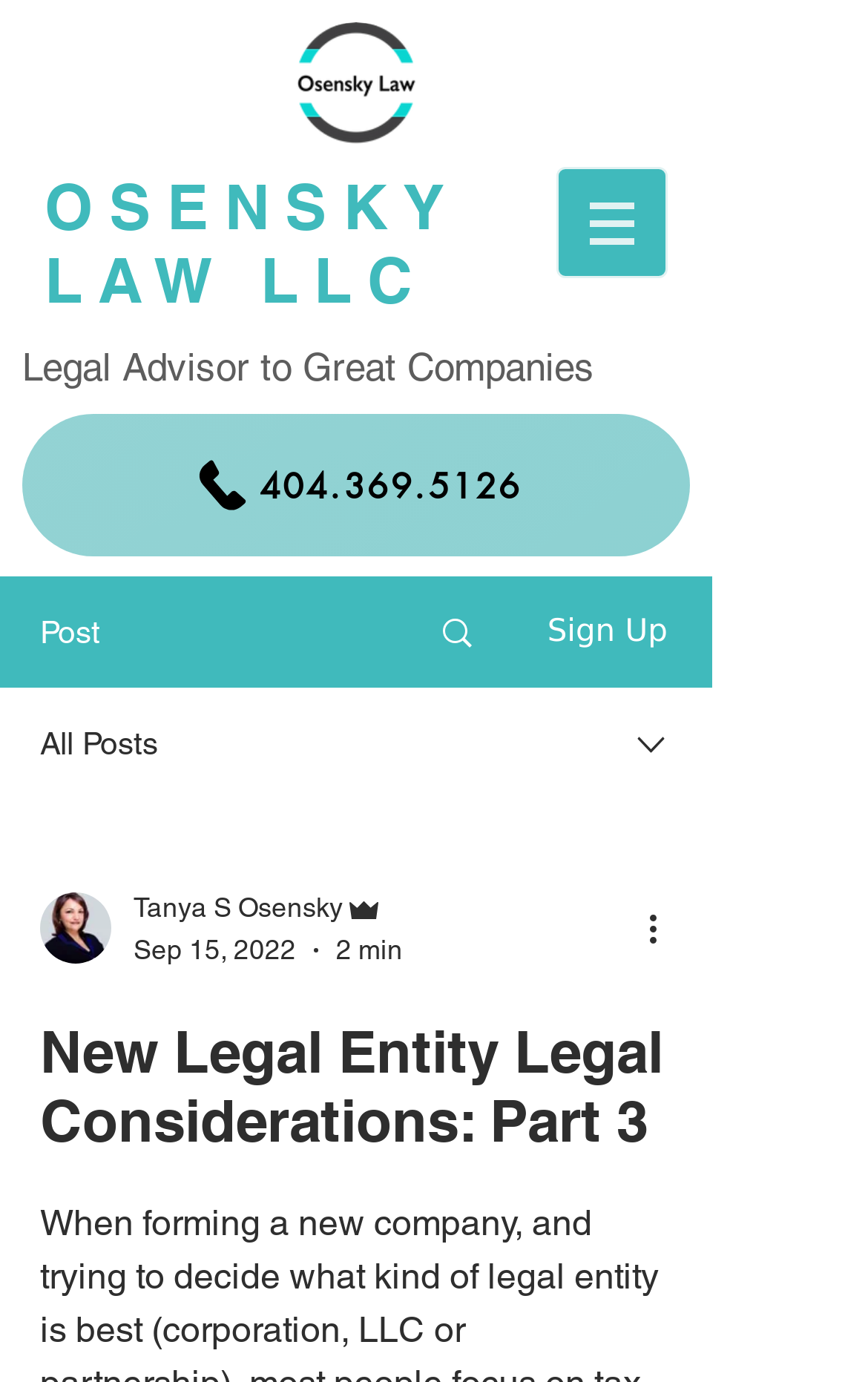Identify the bounding box of the HTML element described here: "aria-label="More actions"". Provide the coordinates as four float numbers between 0 and 1: [left, top, right, bottom].

[0.738, 0.652, 0.8, 0.691]